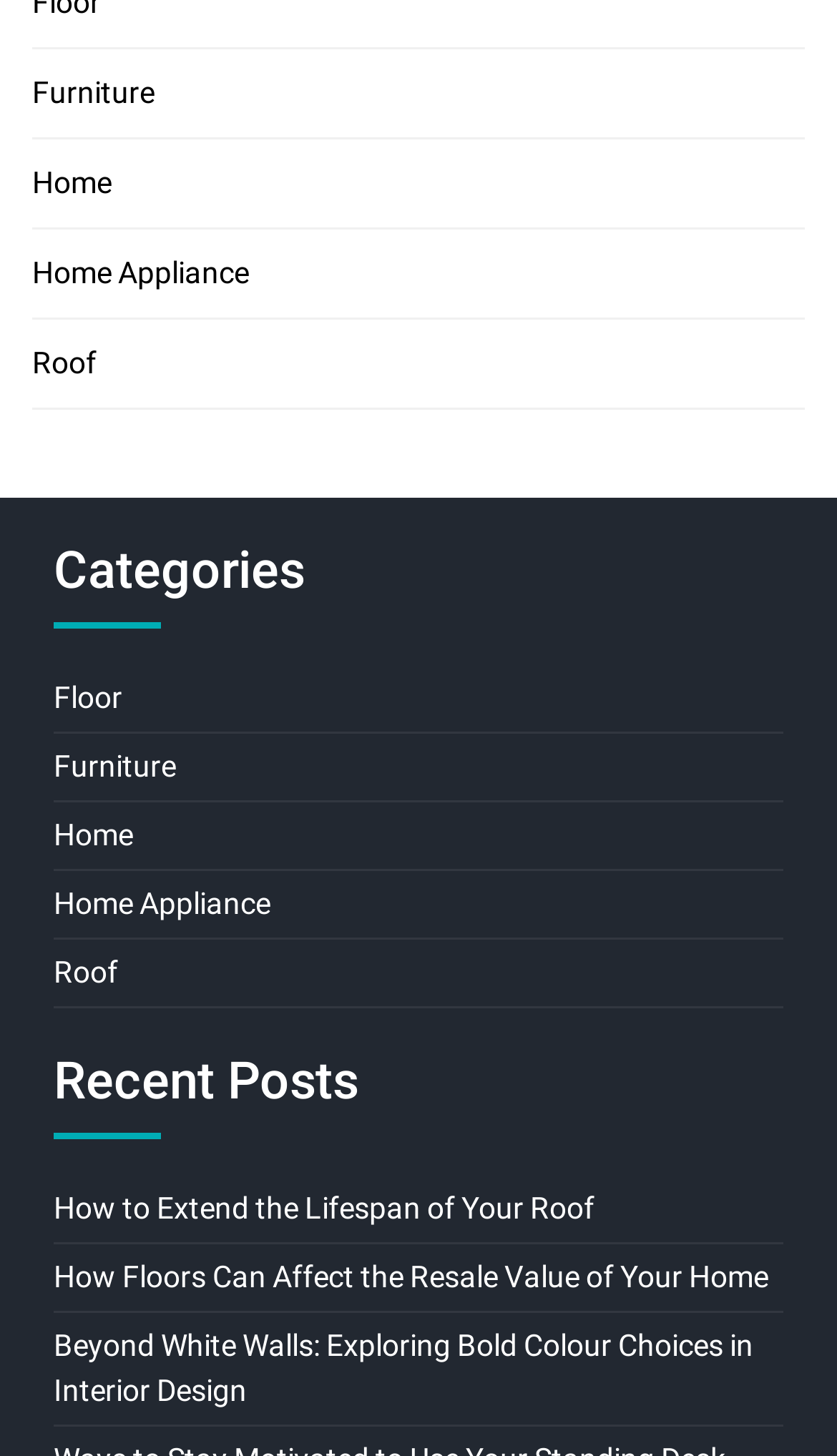Using the description "Home Appliance", locate and provide the bounding box of the UI element.

[0.064, 0.609, 0.323, 0.632]